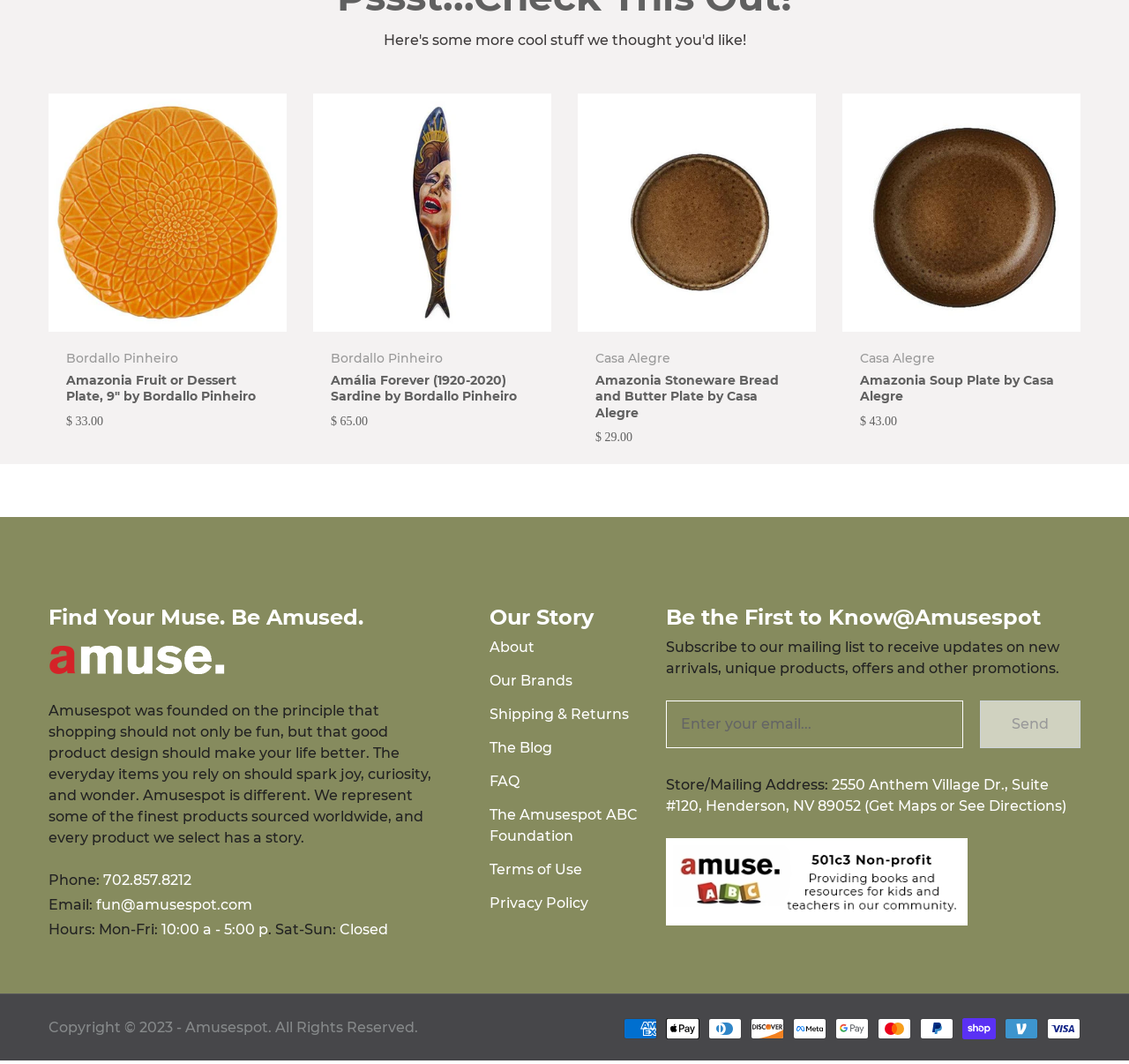What is the phone number of Amusespot?
Kindly offer a comprehensive and detailed response to the question.

I found the phone number of Amusespot by looking at the link element with the text '702.857.8212' and the bounding box coordinates [0.091, 0.819, 0.17, 0.835], which is located near the StaticText element with the text 'Phone:'.